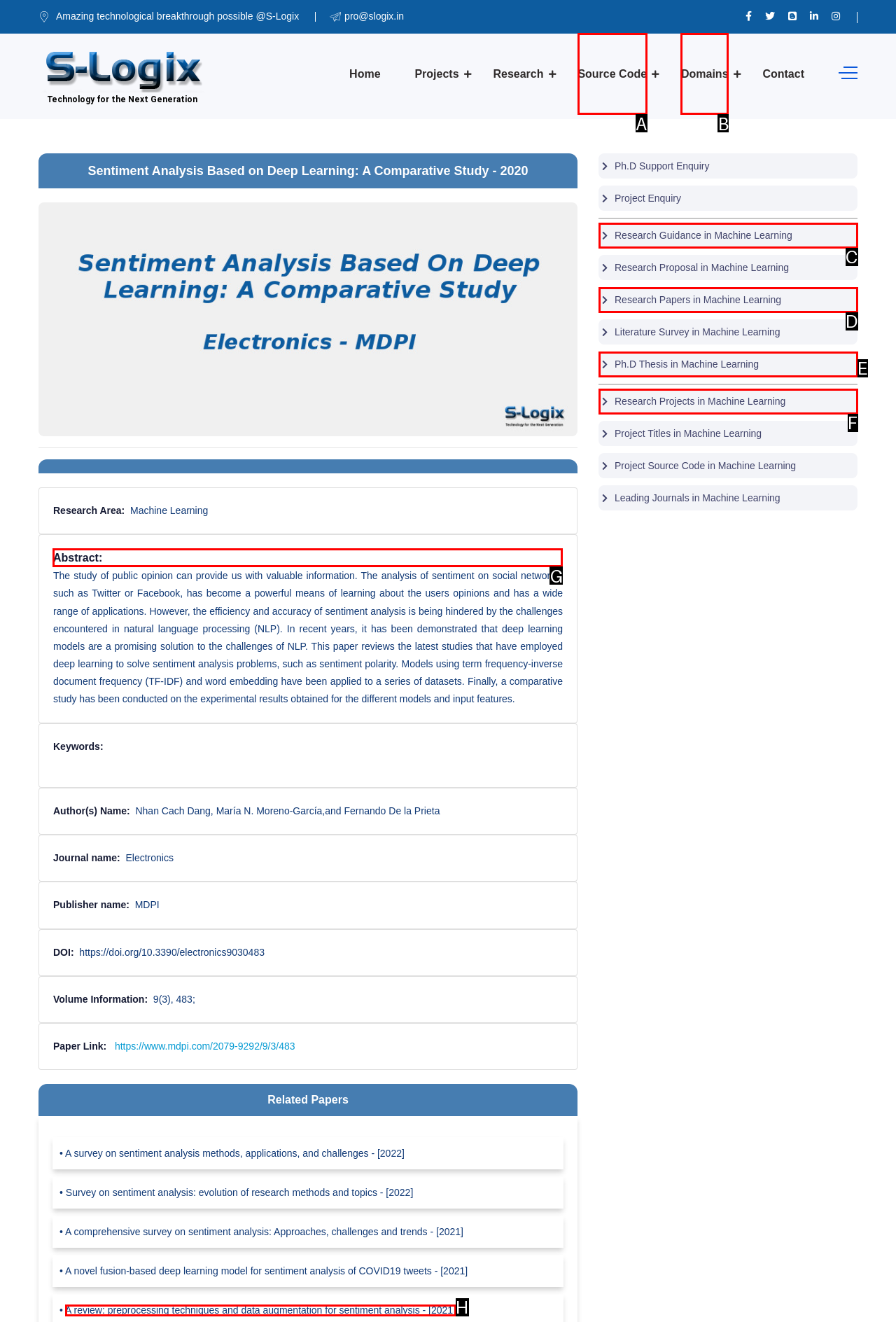Tell me the letter of the UI element I should click to accomplish the task: View the paper abstract based on the choices provided in the screenshot.

G